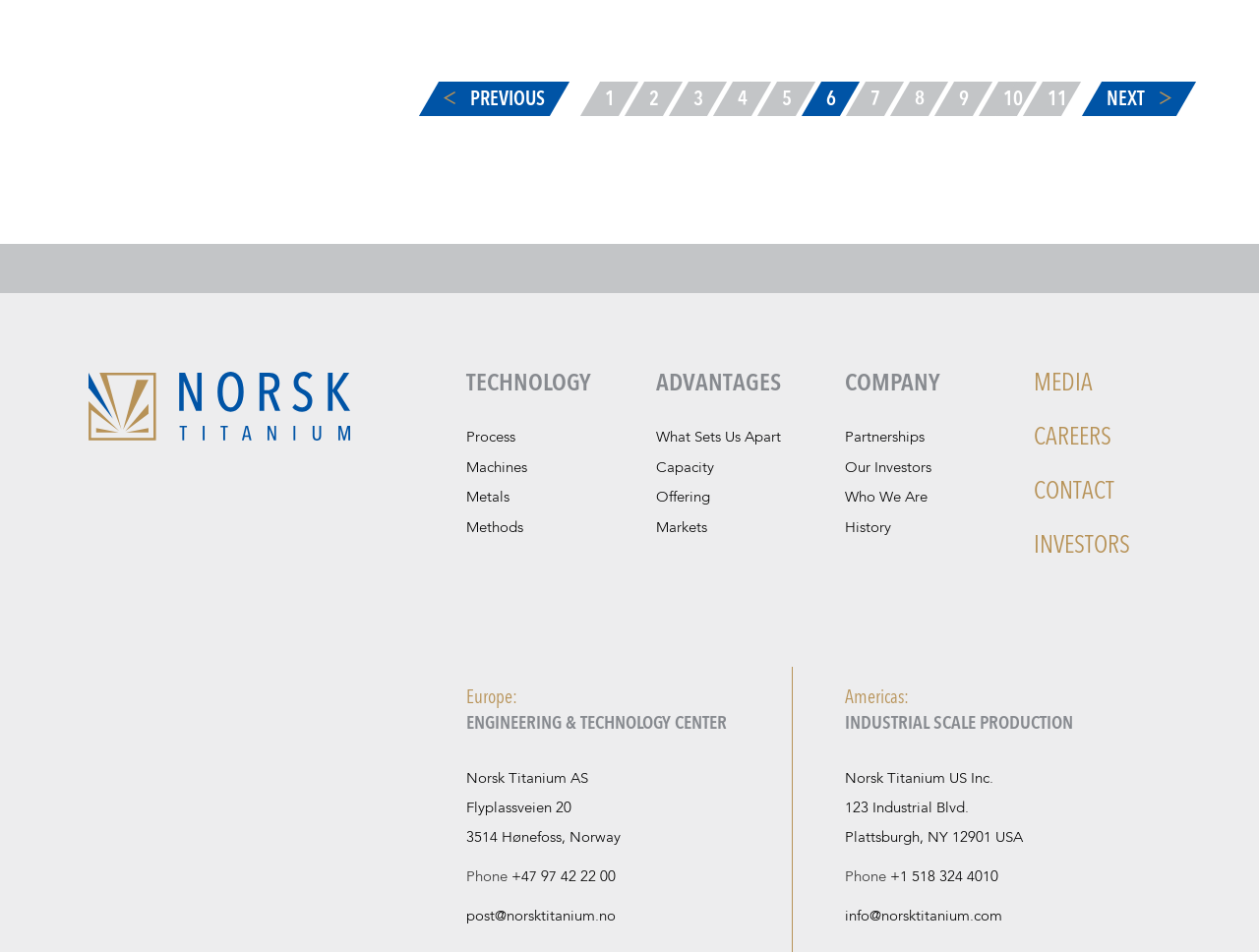Answer the following inquiry with a single word or phrase:
How many links are there on the webpage?

26